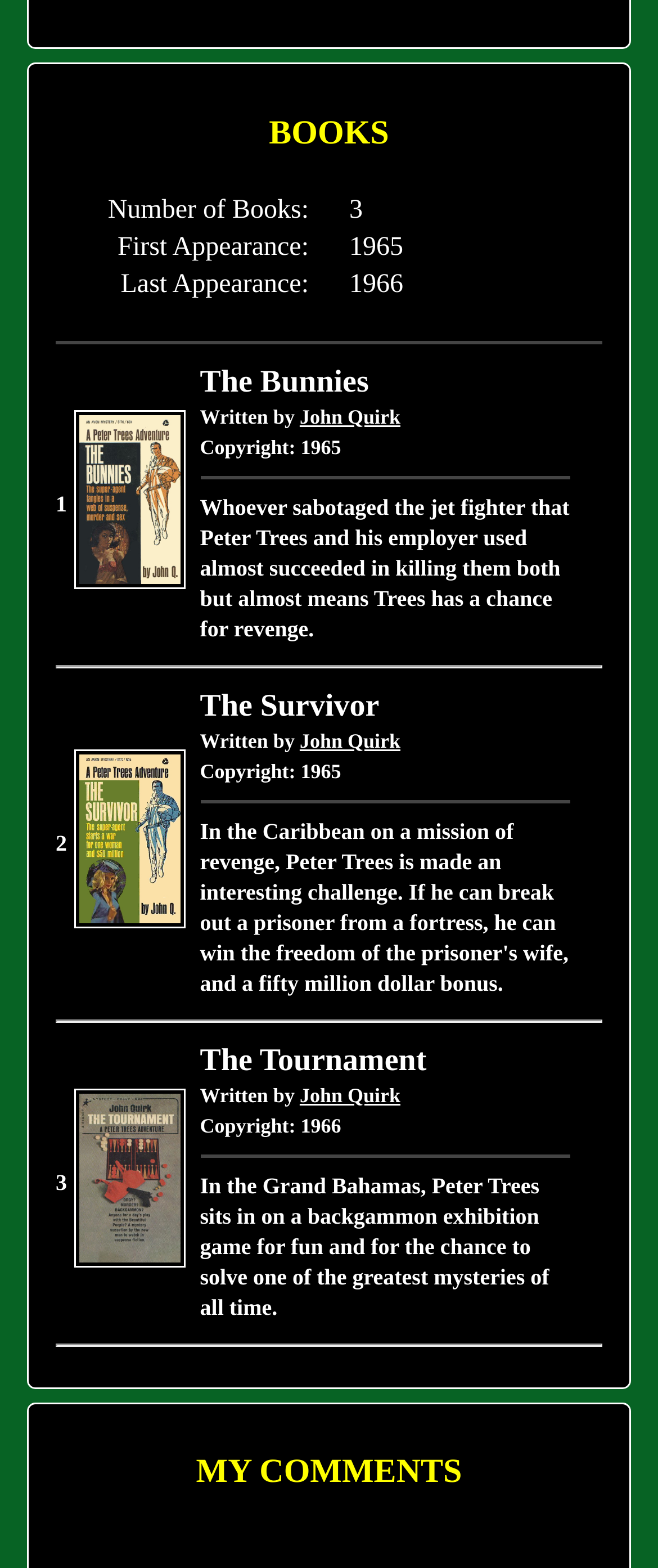How many books are listed?
Please provide a single word or phrase as your answer based on the image.

3